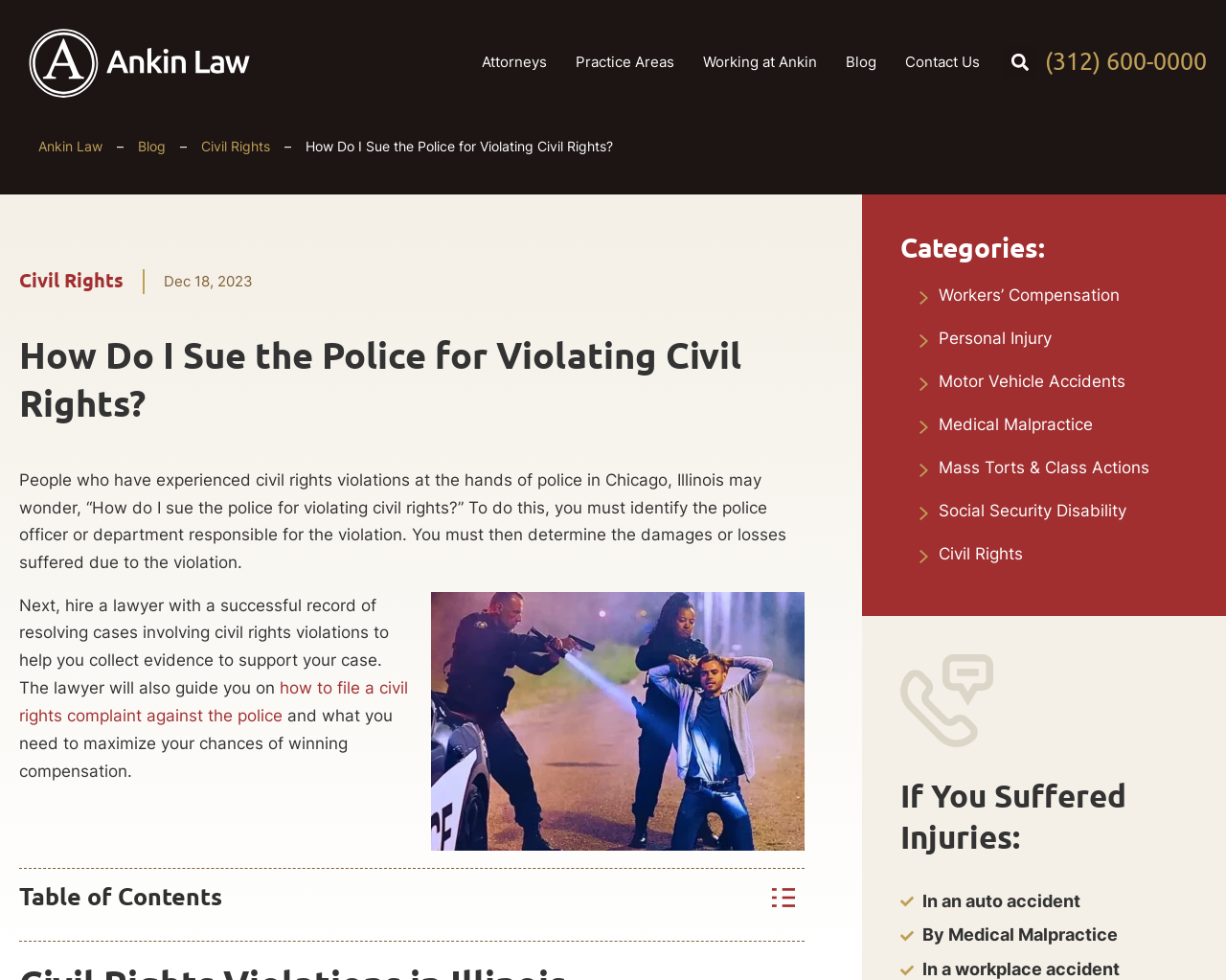Can you specify the bounding box coordinates of the area that needs to be clicked to fulfill the following instruction: "Visit the Attorneys page"?

[0.381, 0.042, 0.458, 0.084]